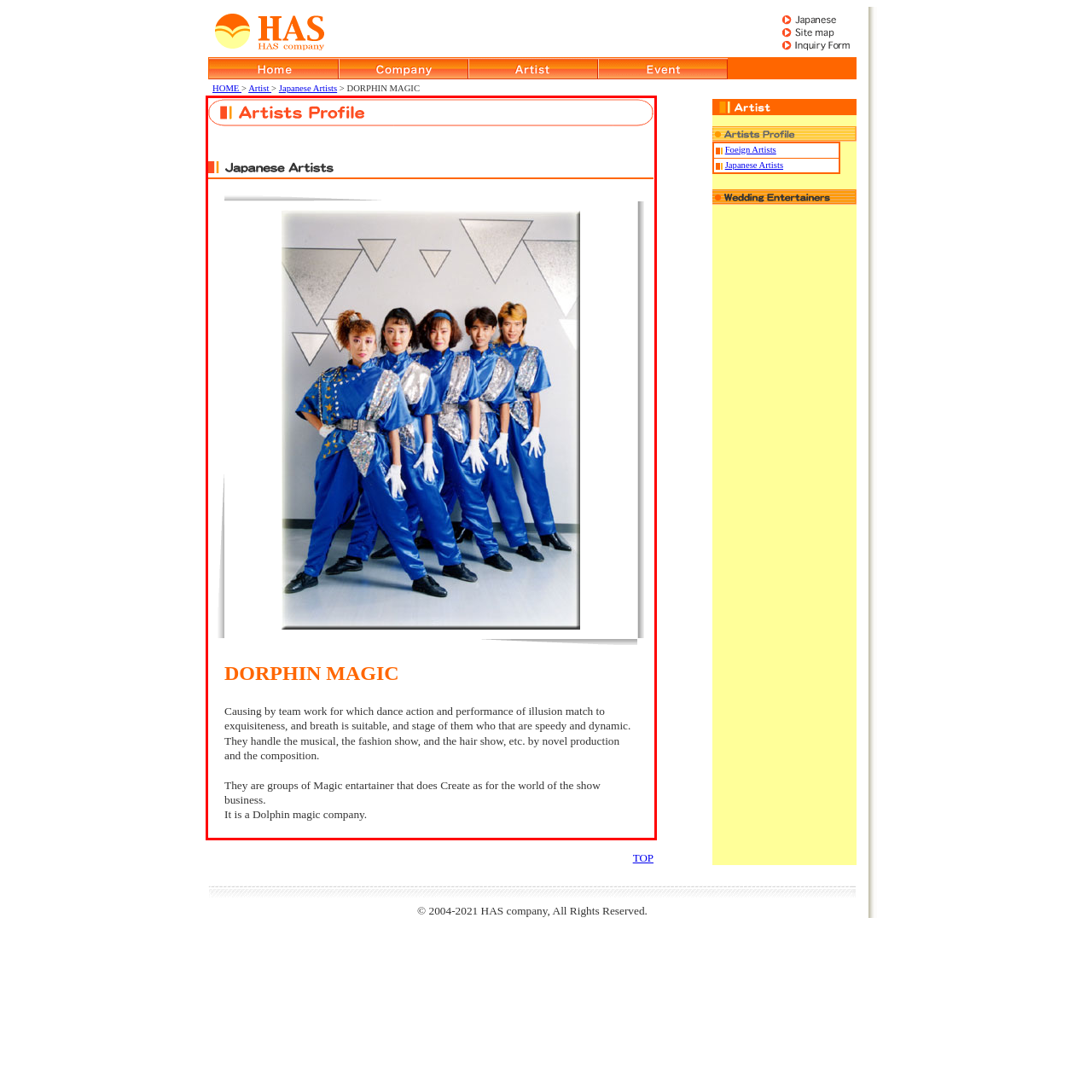With the given screenshot of a webpage, locate the red rectangle bounding box and extract the text content using OCR.

DORPHIN MAGIC Causing by team work for which dance action and performance of illusion match to exquisiteness, and breath is suitable, and stage of them who that are speedy and dynamic. They handle the musical, the fashion show, and the hair show, etc. by novel production and the composition. They are groups of Magic entartainer that does Create as for the world of the show business. It is a Dolphin magic company.